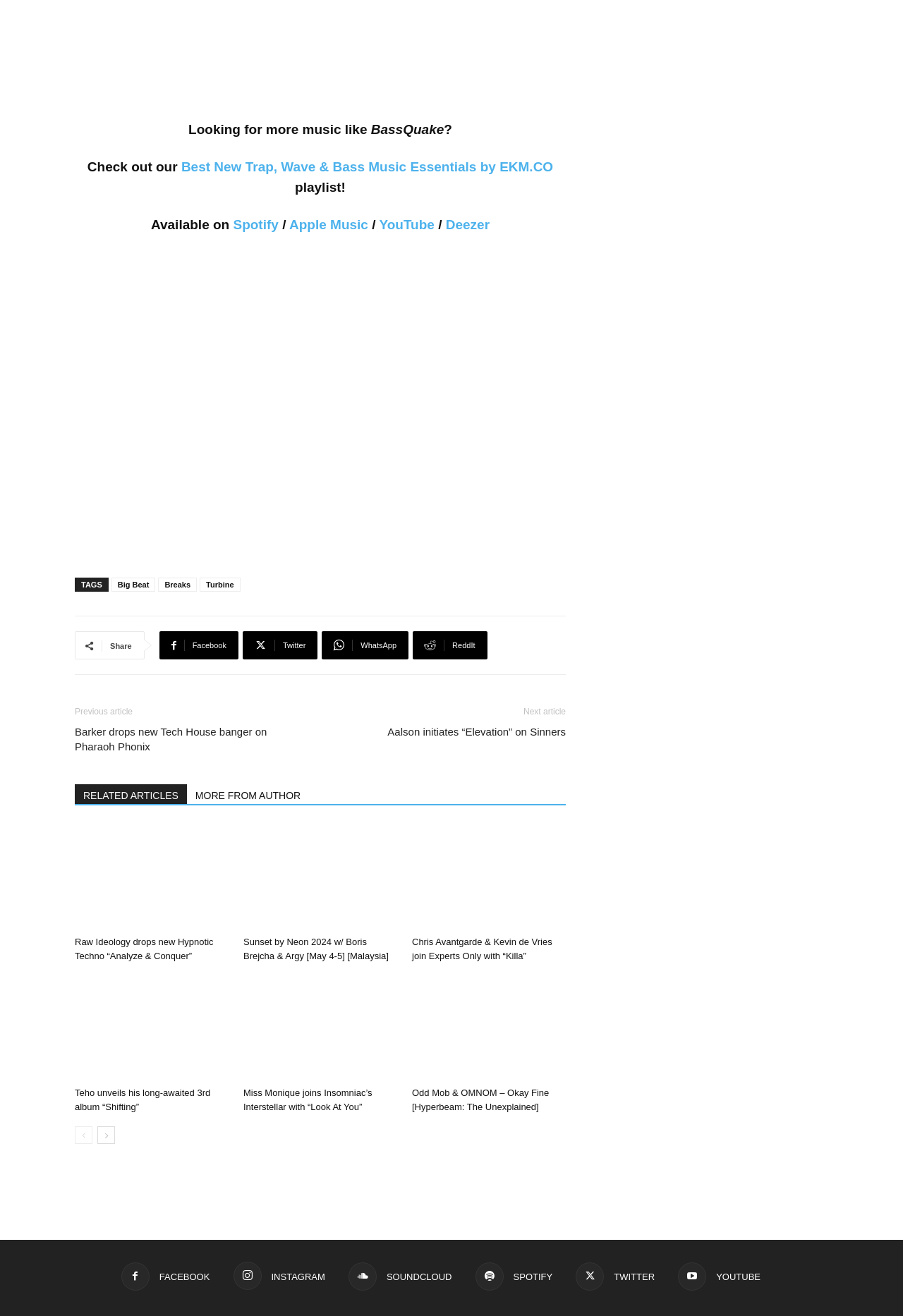Specify the bounding box coordinates of the element's area that should be clicked to execute the given instruction: "Read the article about Raw Ideology's new hypnotic Techno single Analyze & Conquer". The coordinates should be four float numbers between 0 and 1, i.e., [left, top, right, bottom].

[0.083, 0.627, 0.253, 0.707]